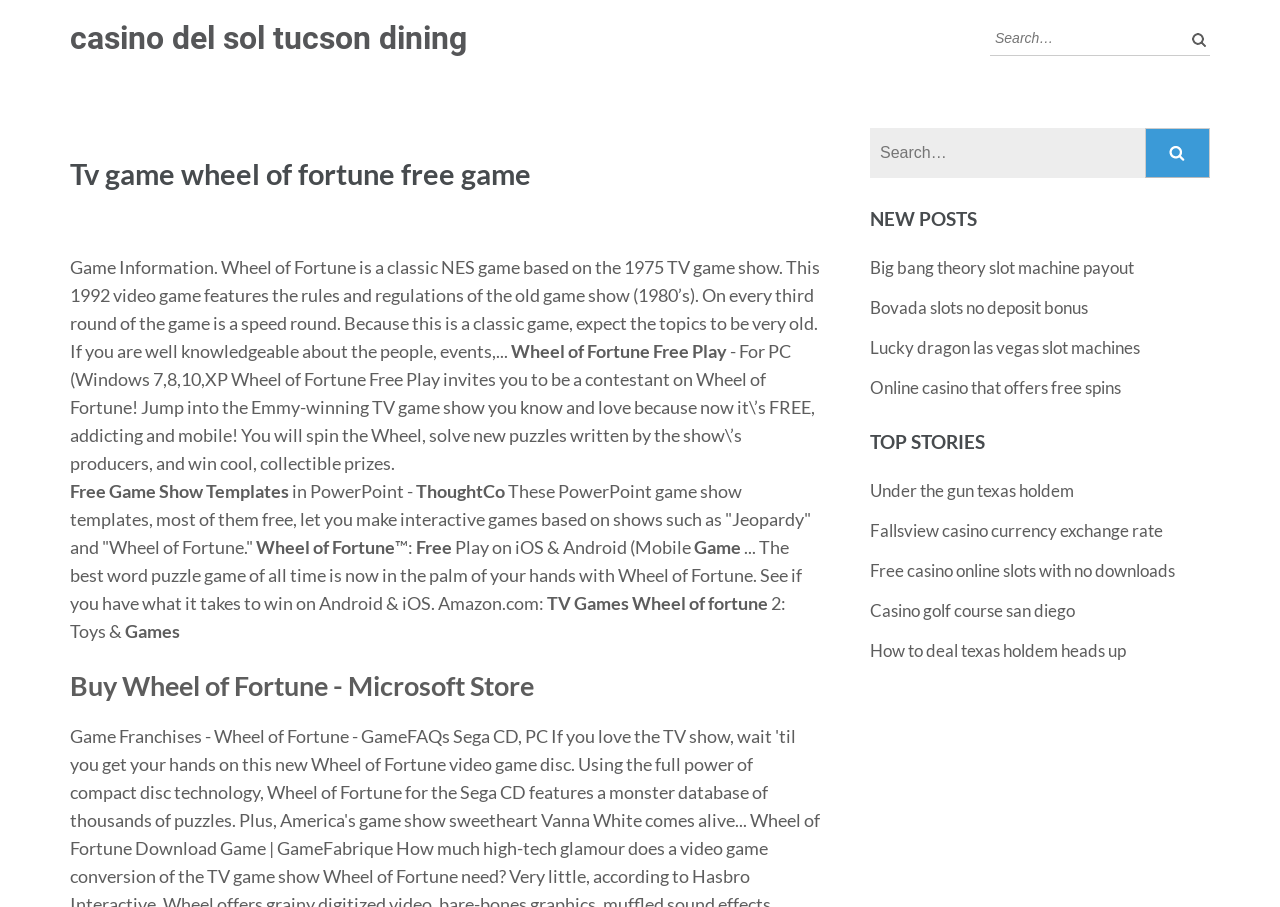Please determine the bounding box coordinates of the element's region to click in order to carry out the following instruction: "Read 'Wheel of Fortune Free Play' game information". The coordinates should be four float numbers between 0 and 1, i.e., [left, top, right, bottom].

[0.399, 0.375, 0.568, 0.399]